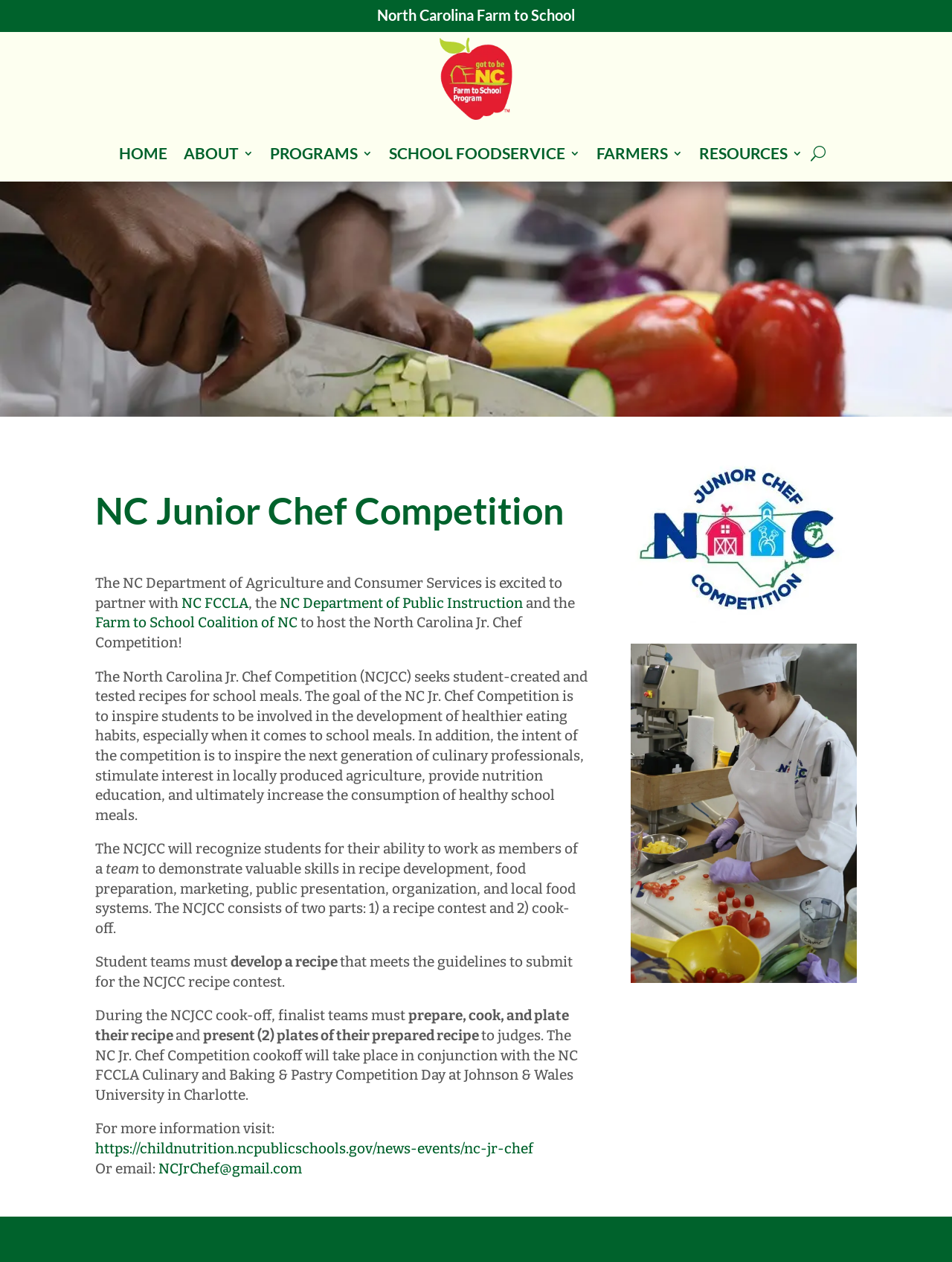Give the bounding box coordinates for the element described by: "https://childnutrition.ncpublicschools.gov/news-events/nc-jr-chef".

[0.1, 0.903, 0.56, 0.917]